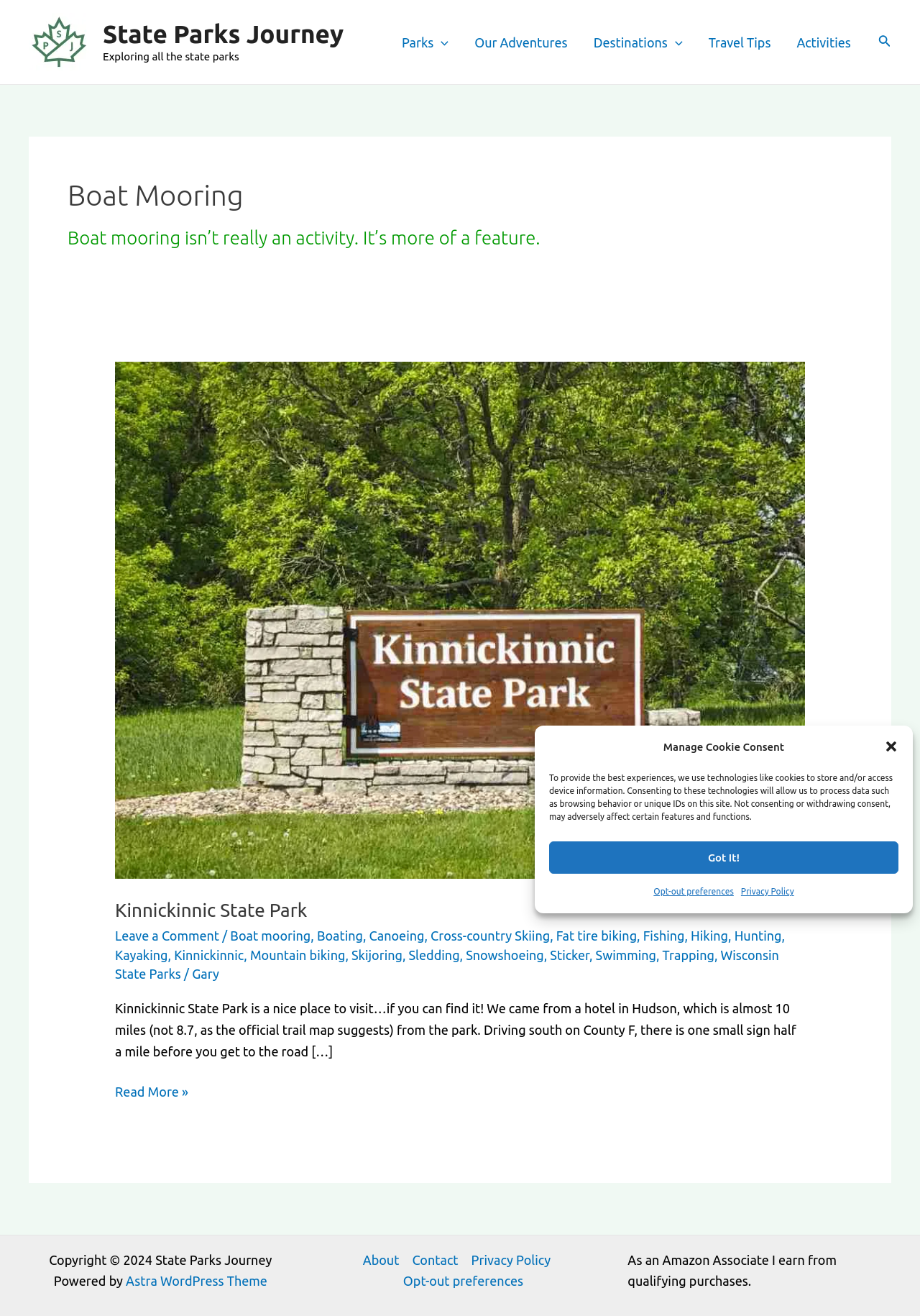Determine the bounding box coordinates of the clickable element necessary to fulfill the instruction: "Read the REMOVE YOUR SUDDEN DARK CIRCLES AND BAGS UNDER EYES heading". Provide the coordinates as four float numbers within the 0 to 1 range, i.e., [left, top, right, bottom].

None